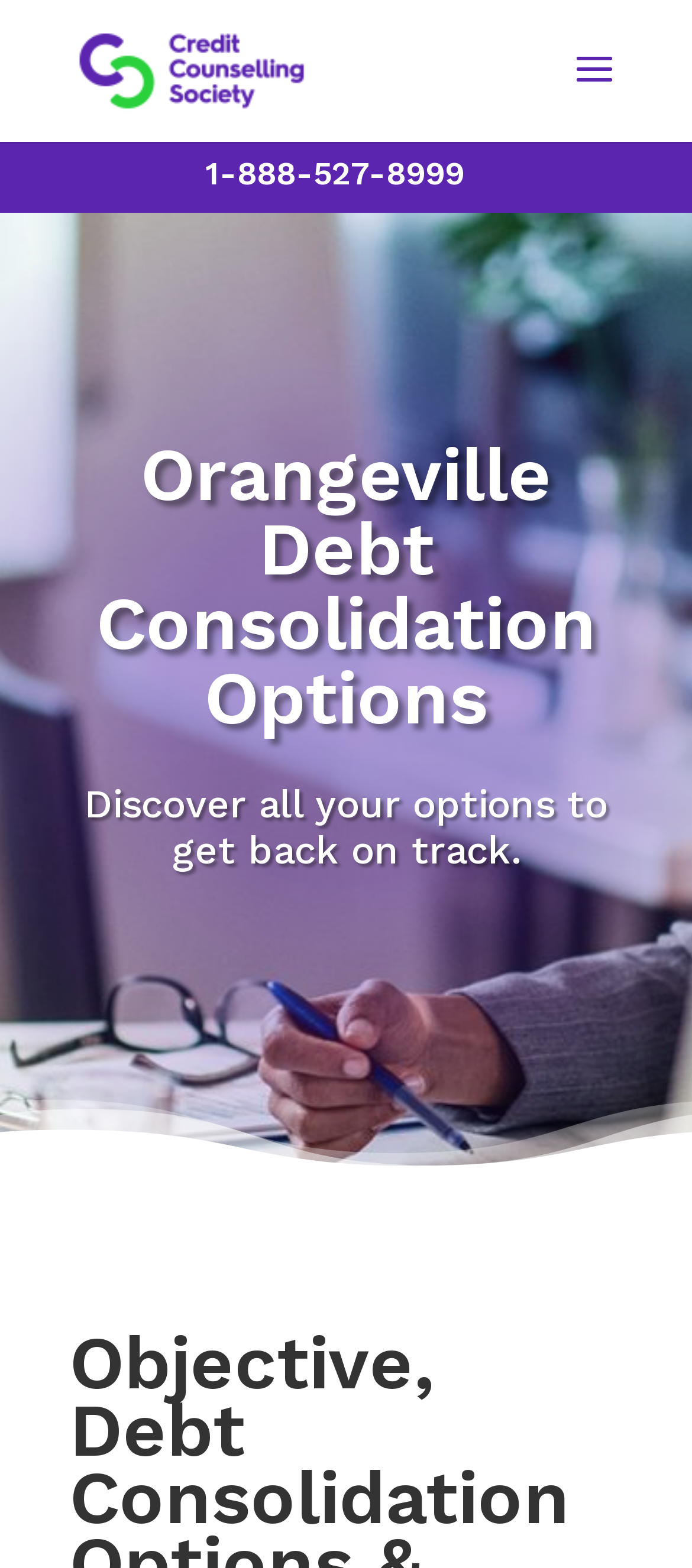Give a one-word or short-phrase answer to the following question: 
What is the purpose of the webpage?

Debt consolidation options